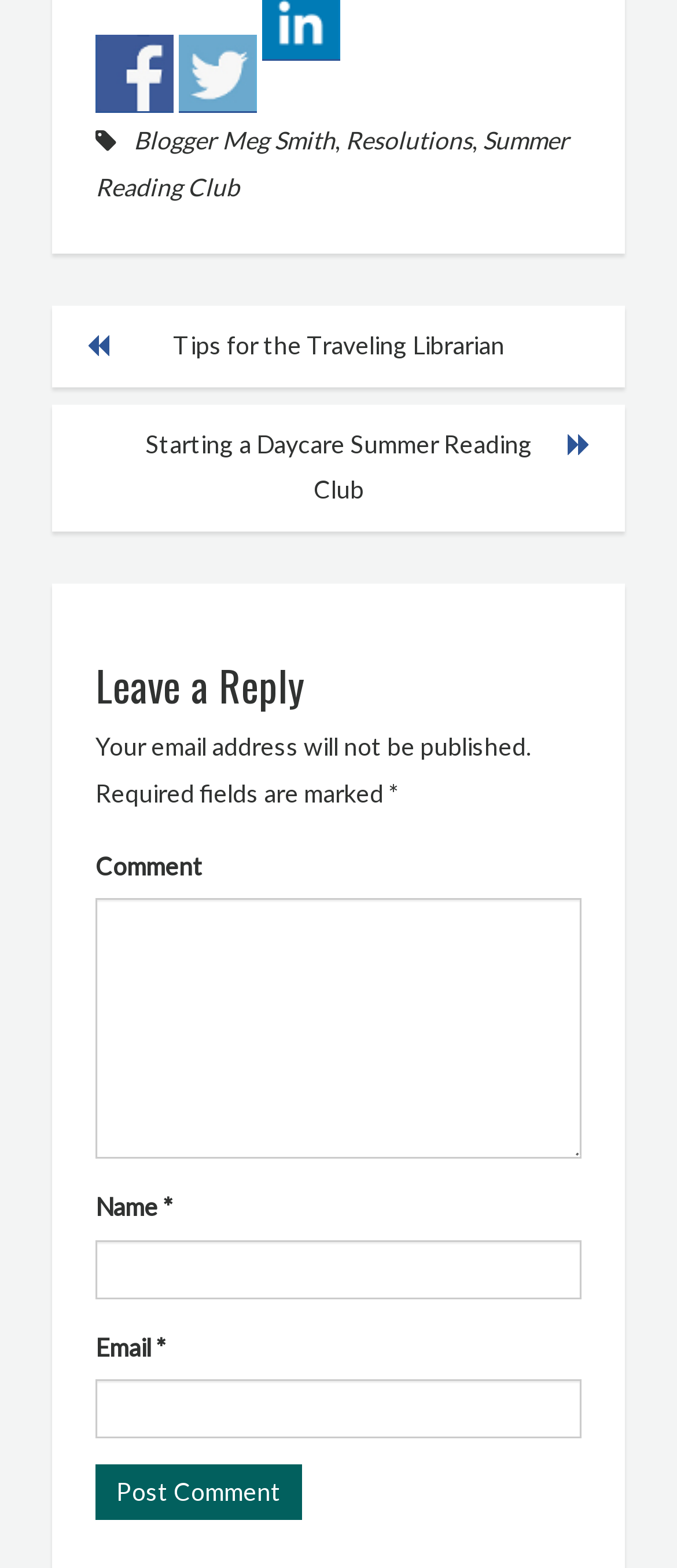Locate the bounding box coordinates of the area that needs to be clicked to fulfill the following instruction: "View blogger Meg Smith's profile". The coordinates should be in the format of four float numbers between 0 and 1, namely [left, top, right, bottom].

[0.197, 0.08, 0.495, 0.099]